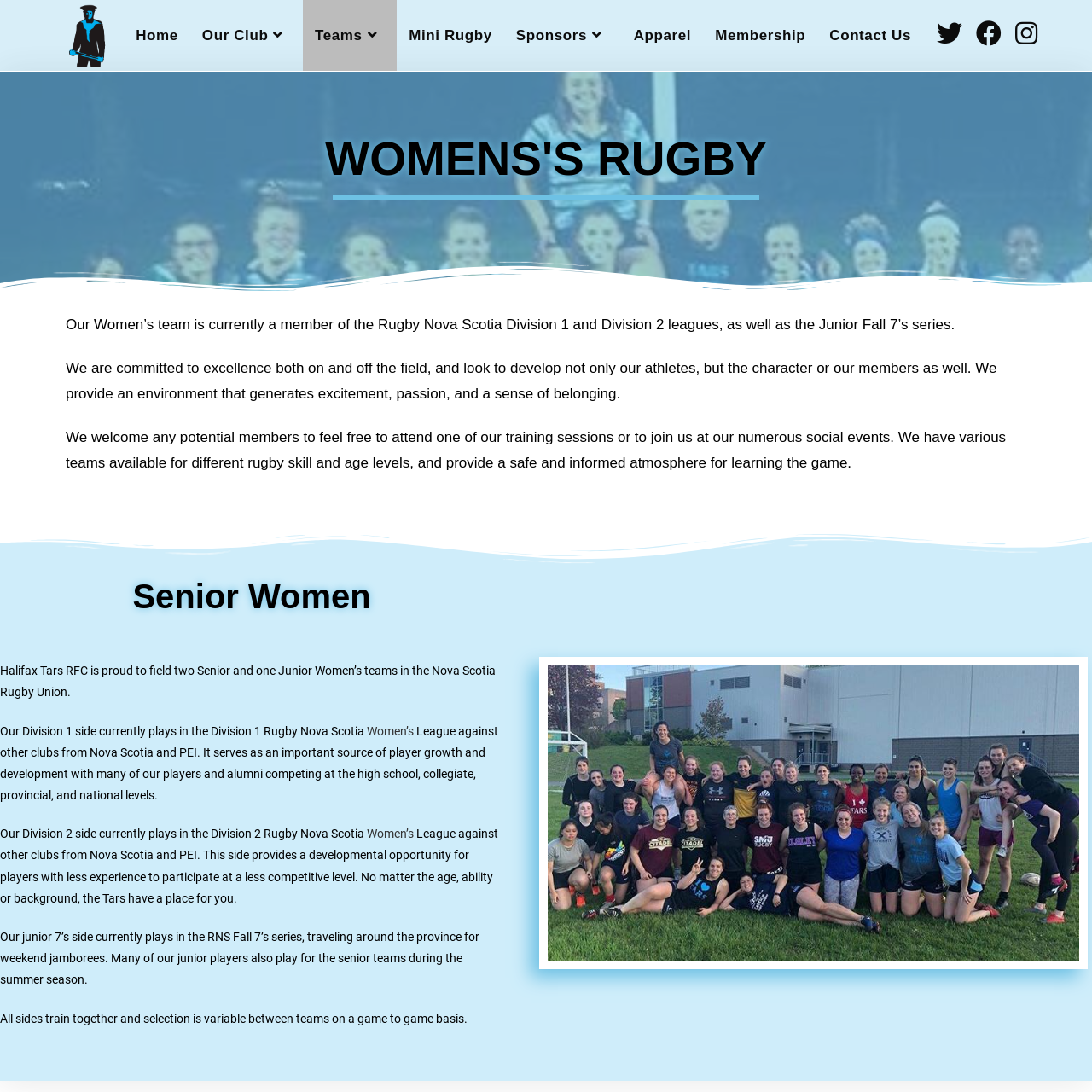Please determine the bounding box coordinates of the section I need to click to accomplish this instruction: "Go to the Home page".

[0.113, 0.0, 0.174, 0.065]